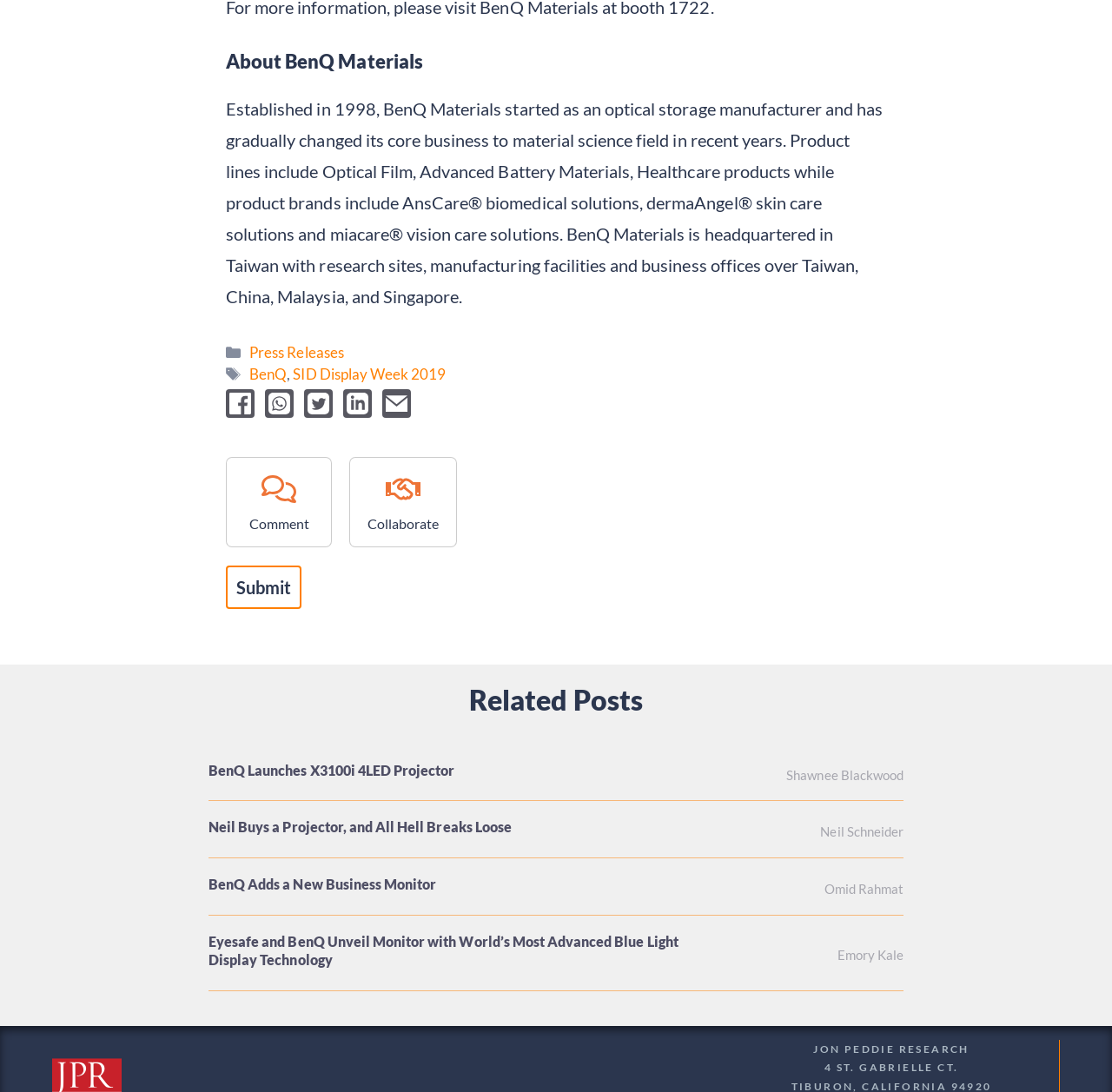What are the social media platforms available on the webpage?
Please use the visual content to give a single word or phrase answer.

facebook, whatsapp, twitter, linkedin, email